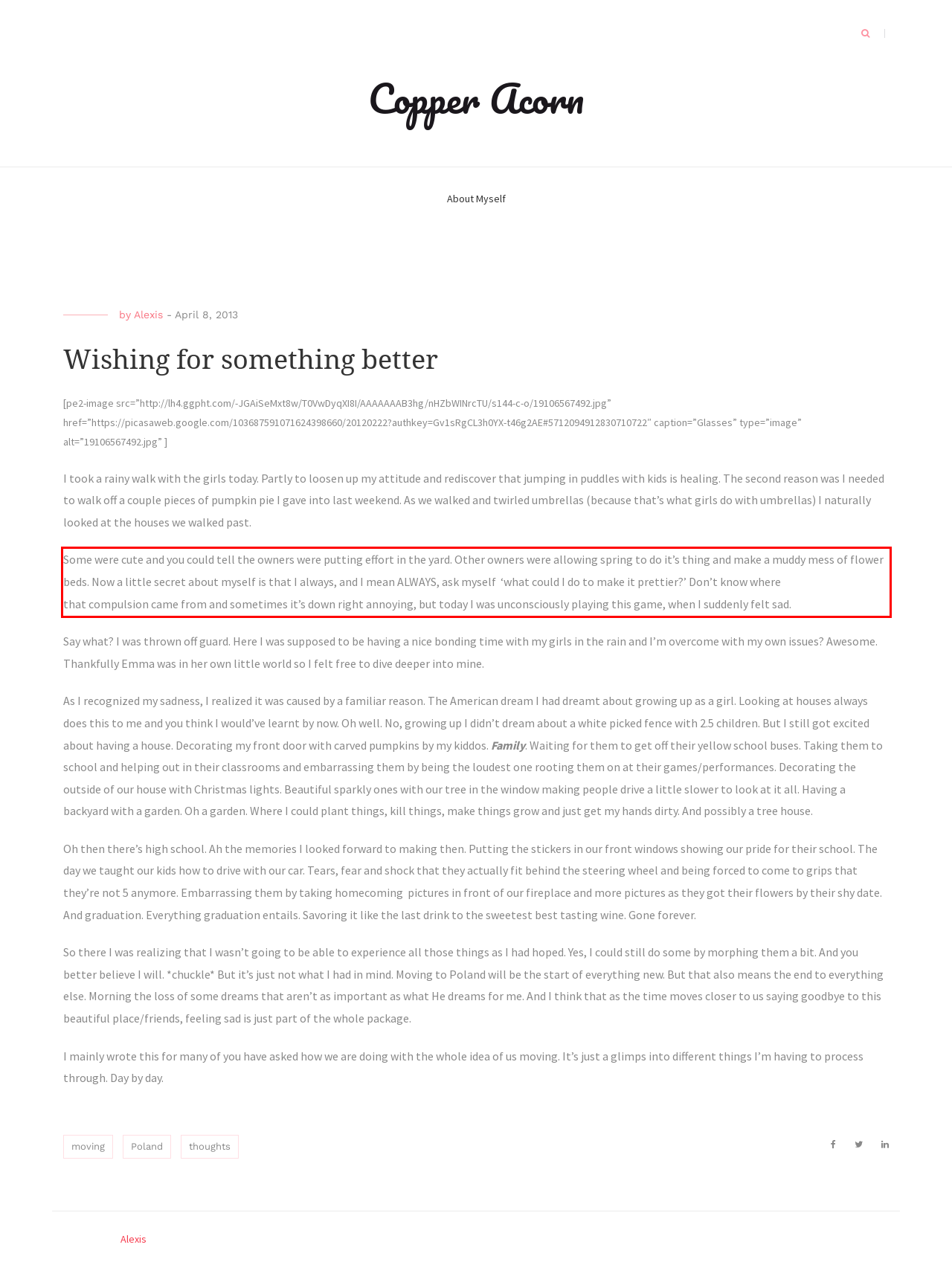You have a screenshot of a webpage where a UI element is enclosed in a red rectangle. Perform OCR to capture the text inside this red rectangle.

Some were cute and you could tell the owners were putting effort in the yard. Other owners were allowing spring to do it’s thing and make a muddy mess of flower beds. Now a little secret about myself is that I always, and I mean ALWAYS, ask myself ‘what could I do to make it prettier?’ Don’t know where that compulsion came from and sometimes it’s down right annoying, but today I was unconsciously playing this game, when I suddenly felt sad.